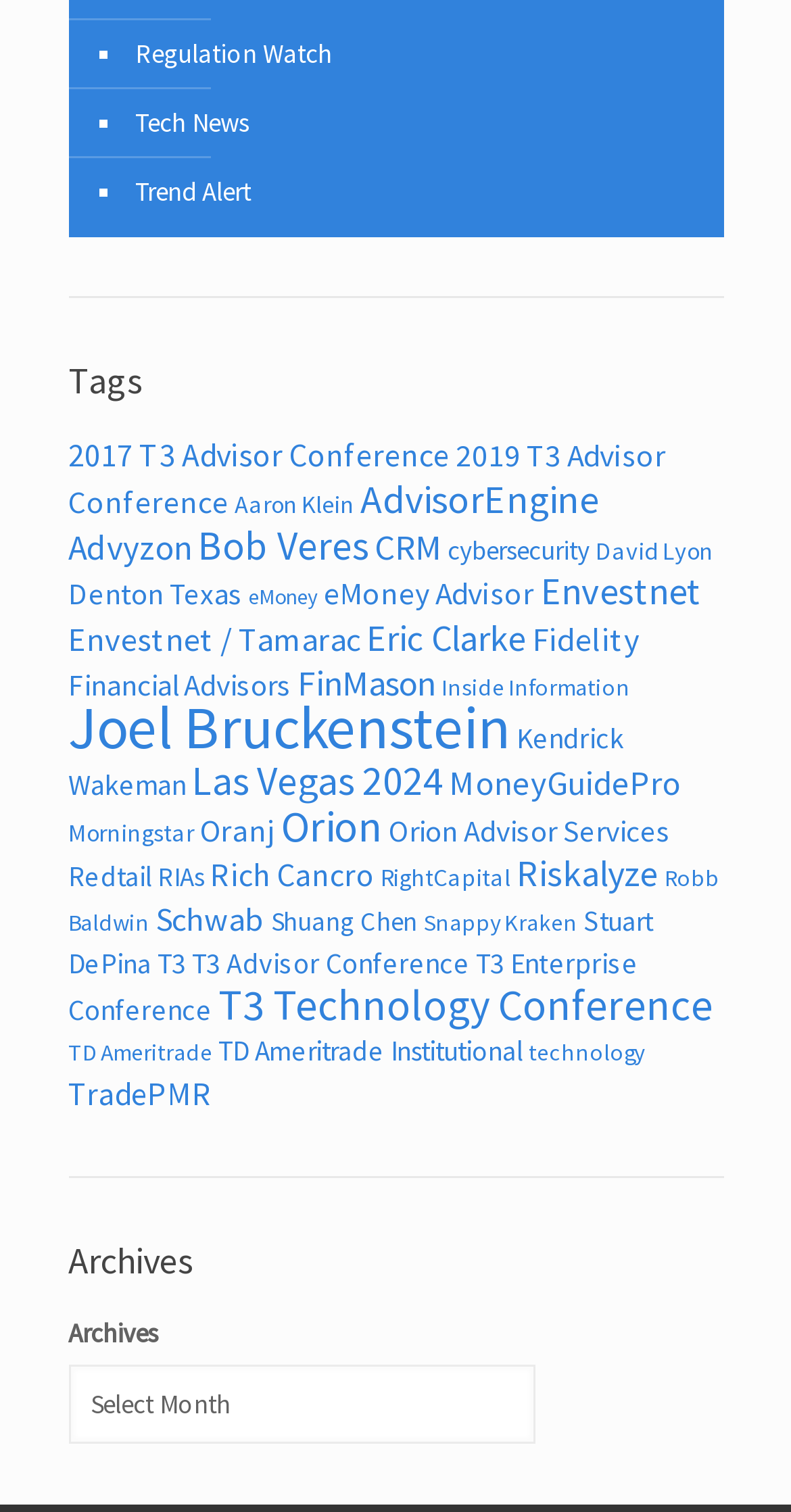What is the most popular topic on this webpage?
Using the information presented in the image, please offer a detailed response to the question.

I looked at the number of items associated with each link under the 'Tags' heading, and Joel Bruckenstein has the most items (80) associated with it, making it the most popular topic.